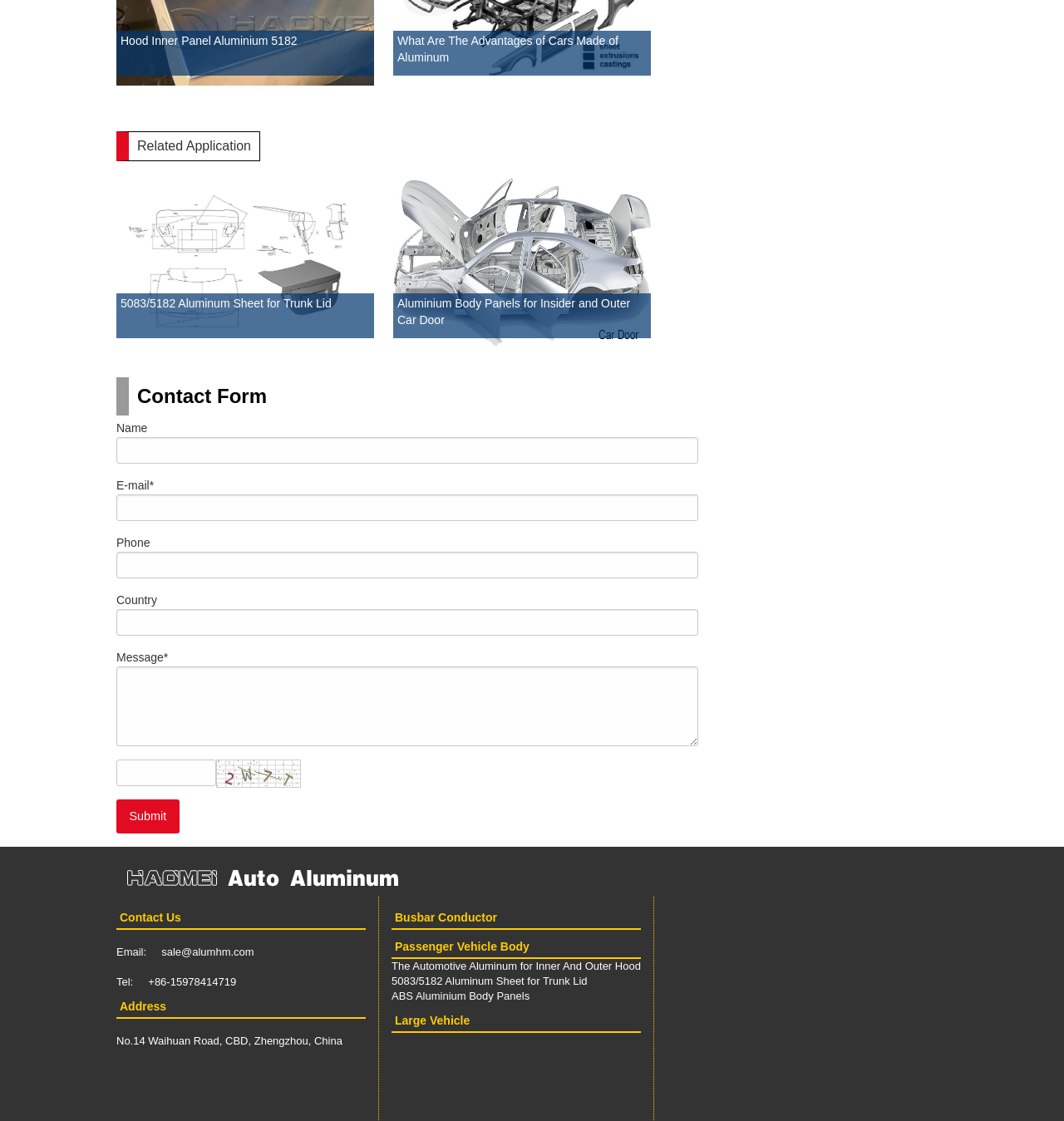What is the company name?
Please utilize the information in the image to give a detailed response to the question.

I found the company name by looking at the link at the bottom of the page, which says 'Haomei Aluminum CO., LTD.' and has an image associated with it.